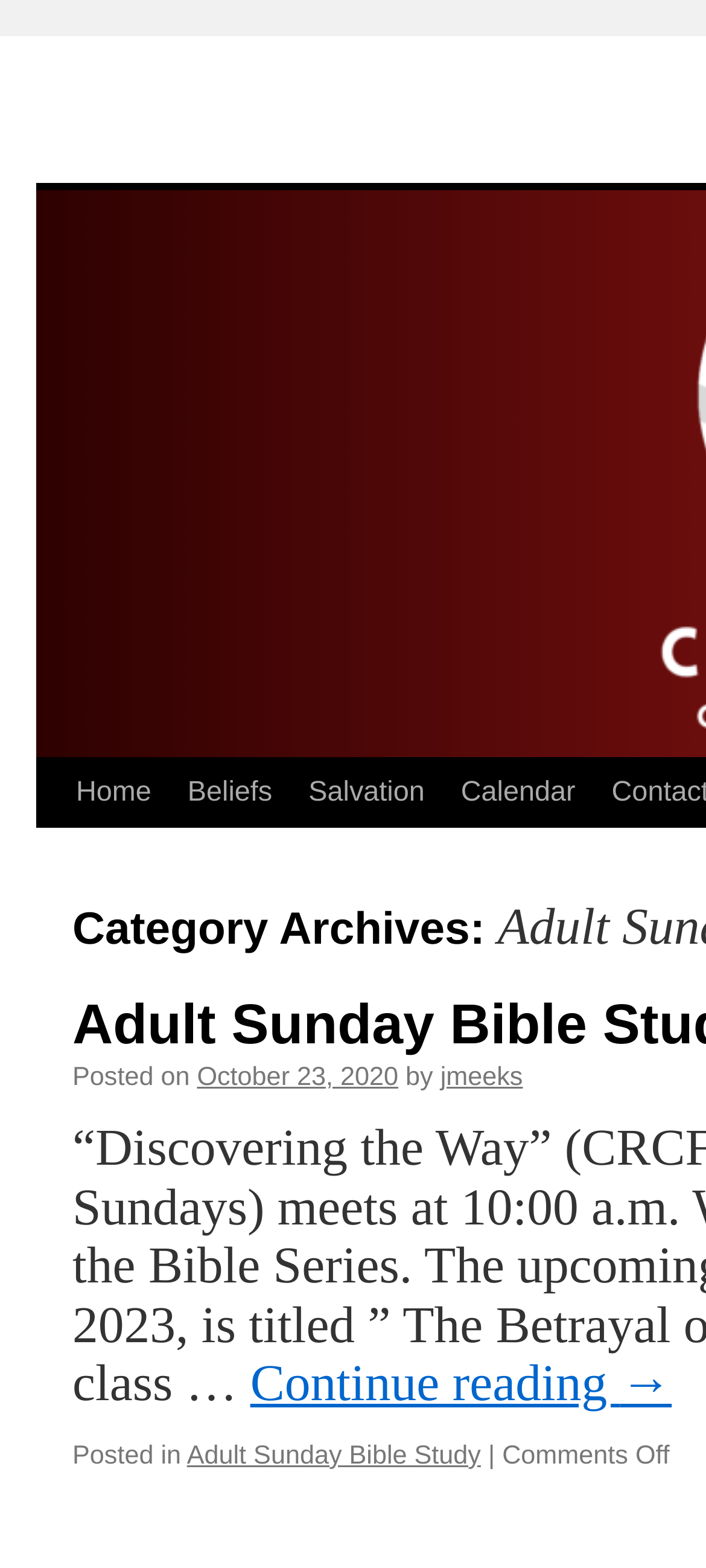Using the element description parent_node: Language aria-label="Search", predict the bounding box coordinates for the UI element. Provide the coordinates in (top-left x, top-left y, bottom-right x, bottom-right y) format with values ranging from 0 to 1.

None